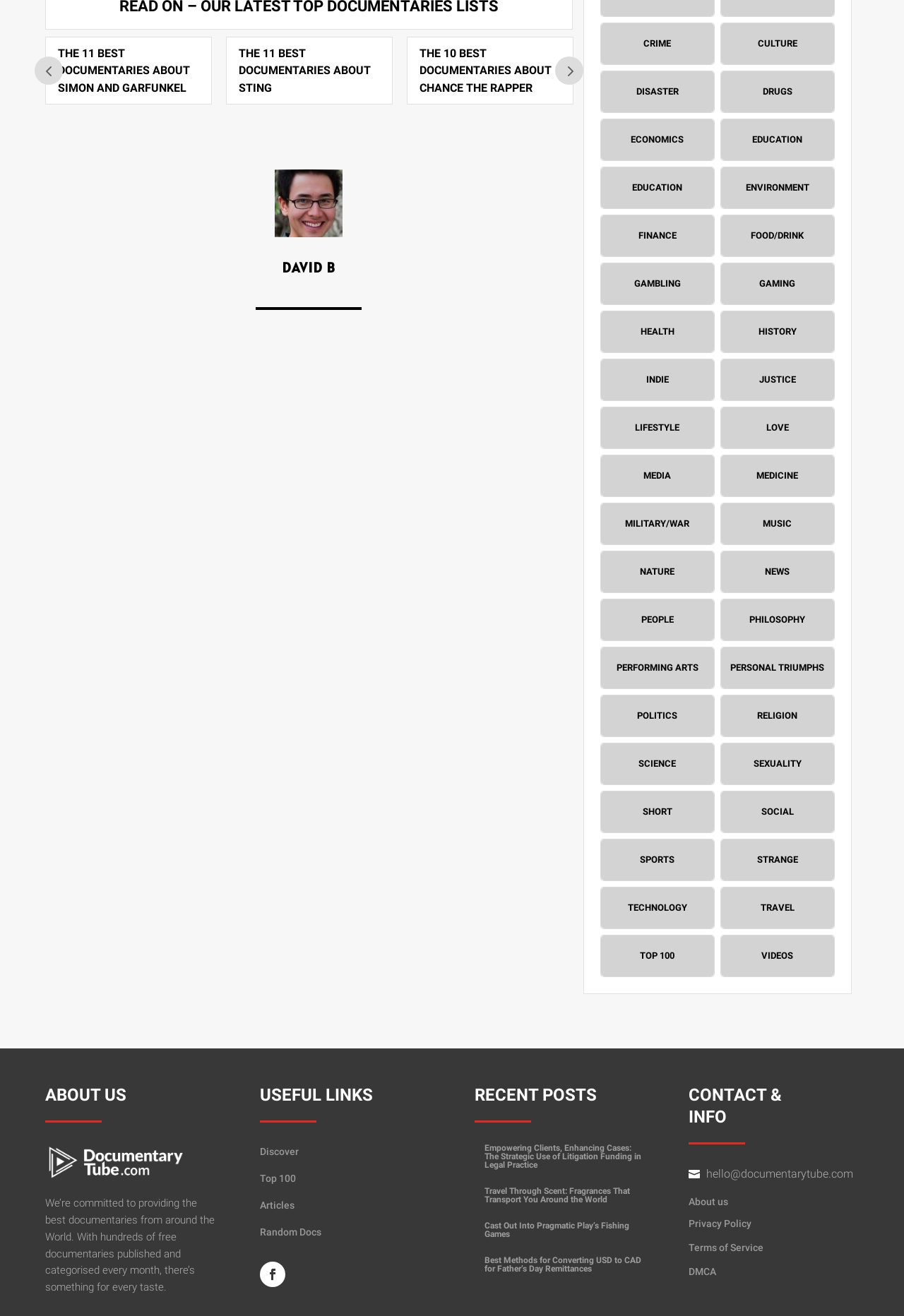Find the bounding box coordinates of the clickable area required to complete the following action: "Click the '5 Prev' button".

[0.614, 0.043, 0.645, 0.064]